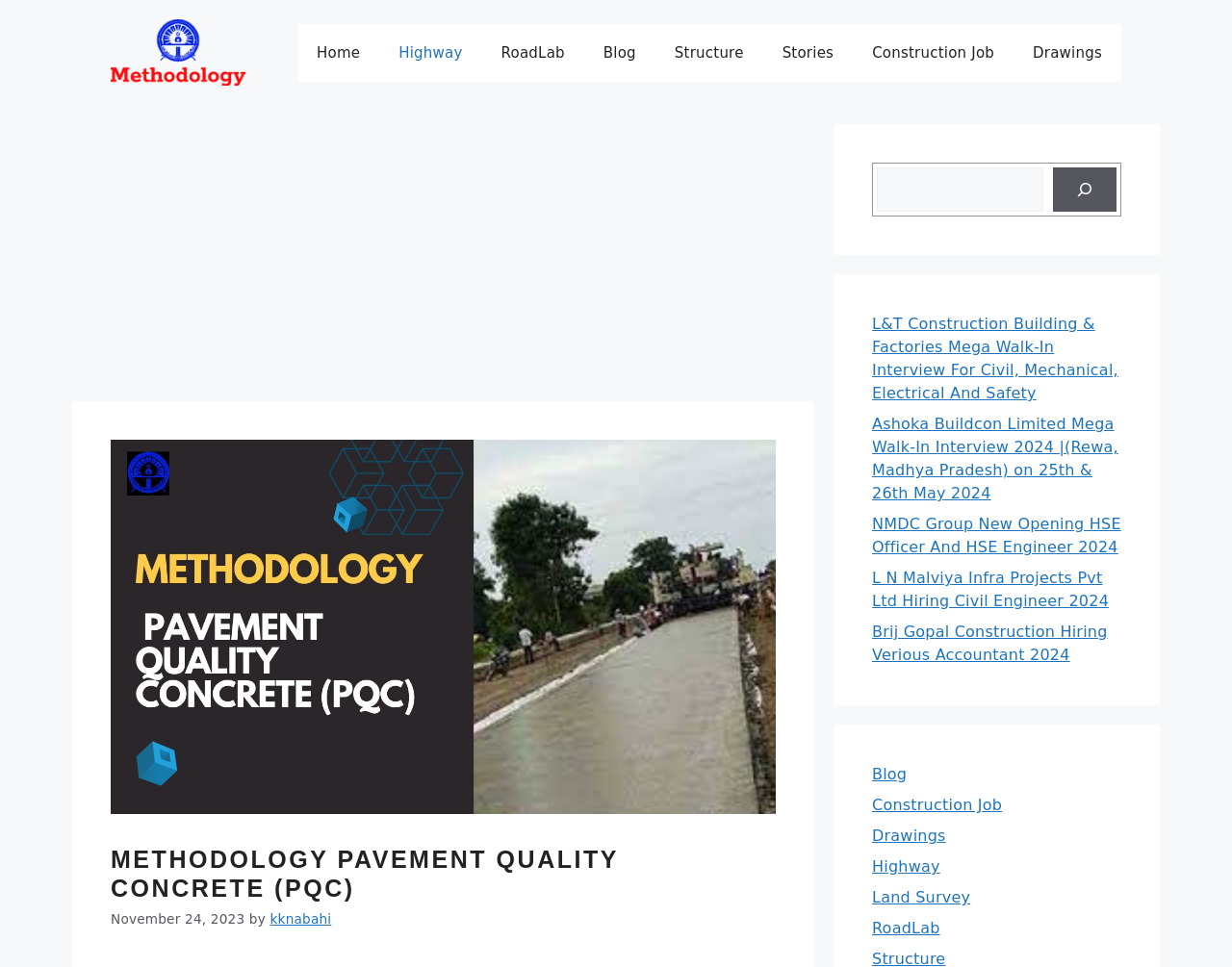Determine the bounding box coordinates of the clickable region to execute the instruction: "Search for something". The coordinates should be four float numbers between 0 and 1, denoted as [left, top, right, bottom].

[0.712, 0.173, 0.847, 0.219]